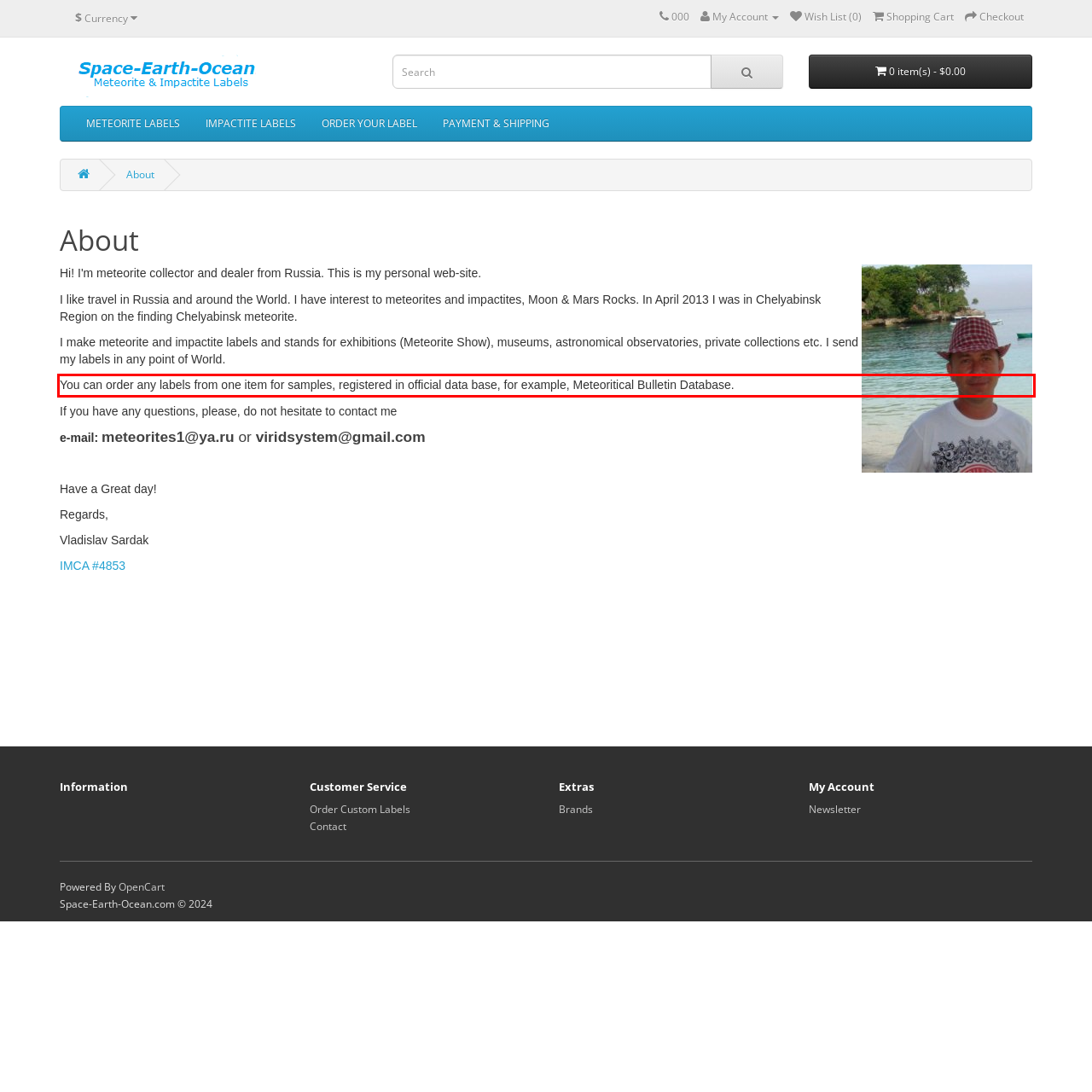From the given screenshot of a webpage, identify the red bounding box and extract the text content within it.

You can order any labels from one item for samples, registered in official data base, for example, Meteoritical Bulletin Database.